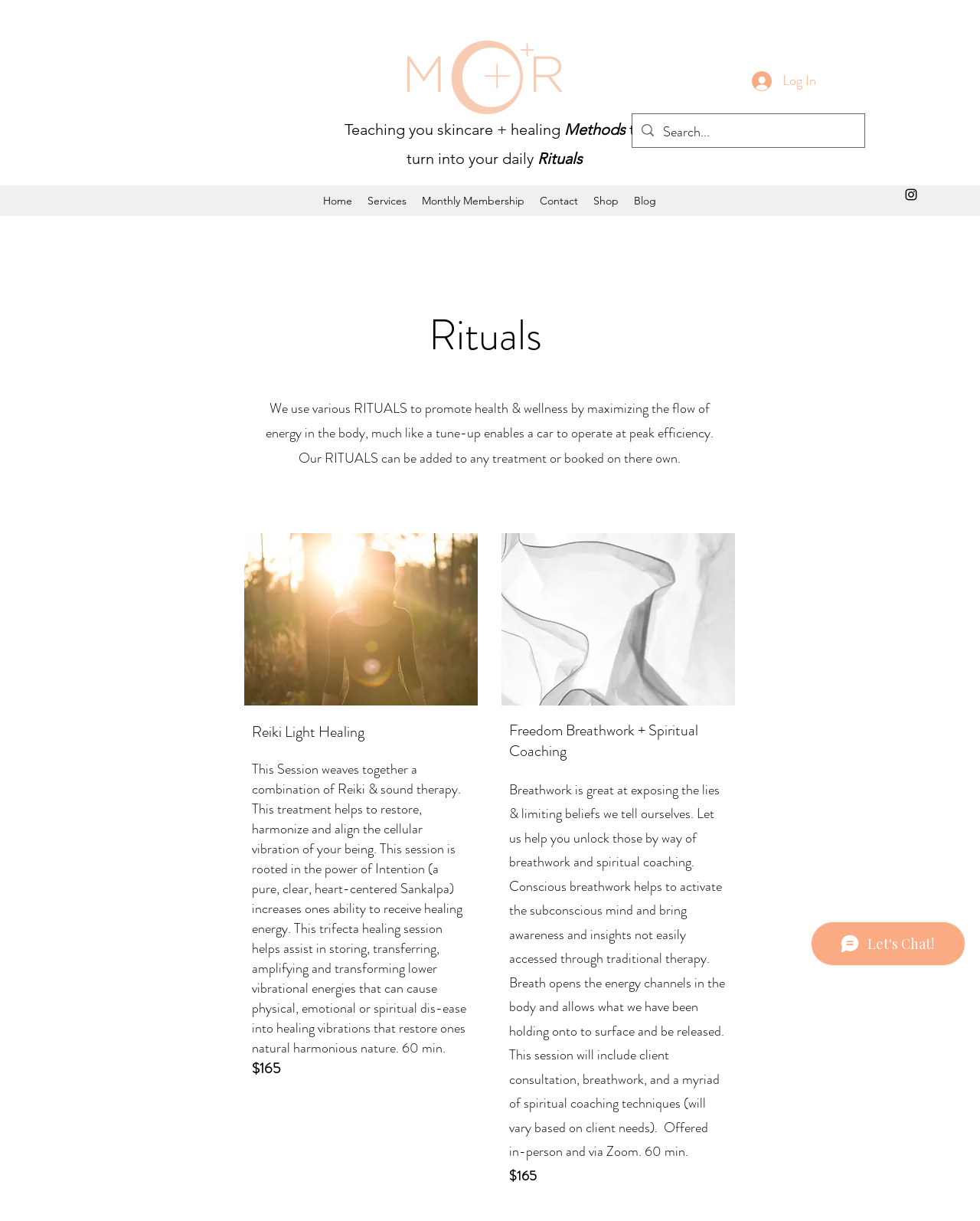What type of image is displayed on the webpage?
Refer to the screenshot and answer in one word or phrase.

Chakra image